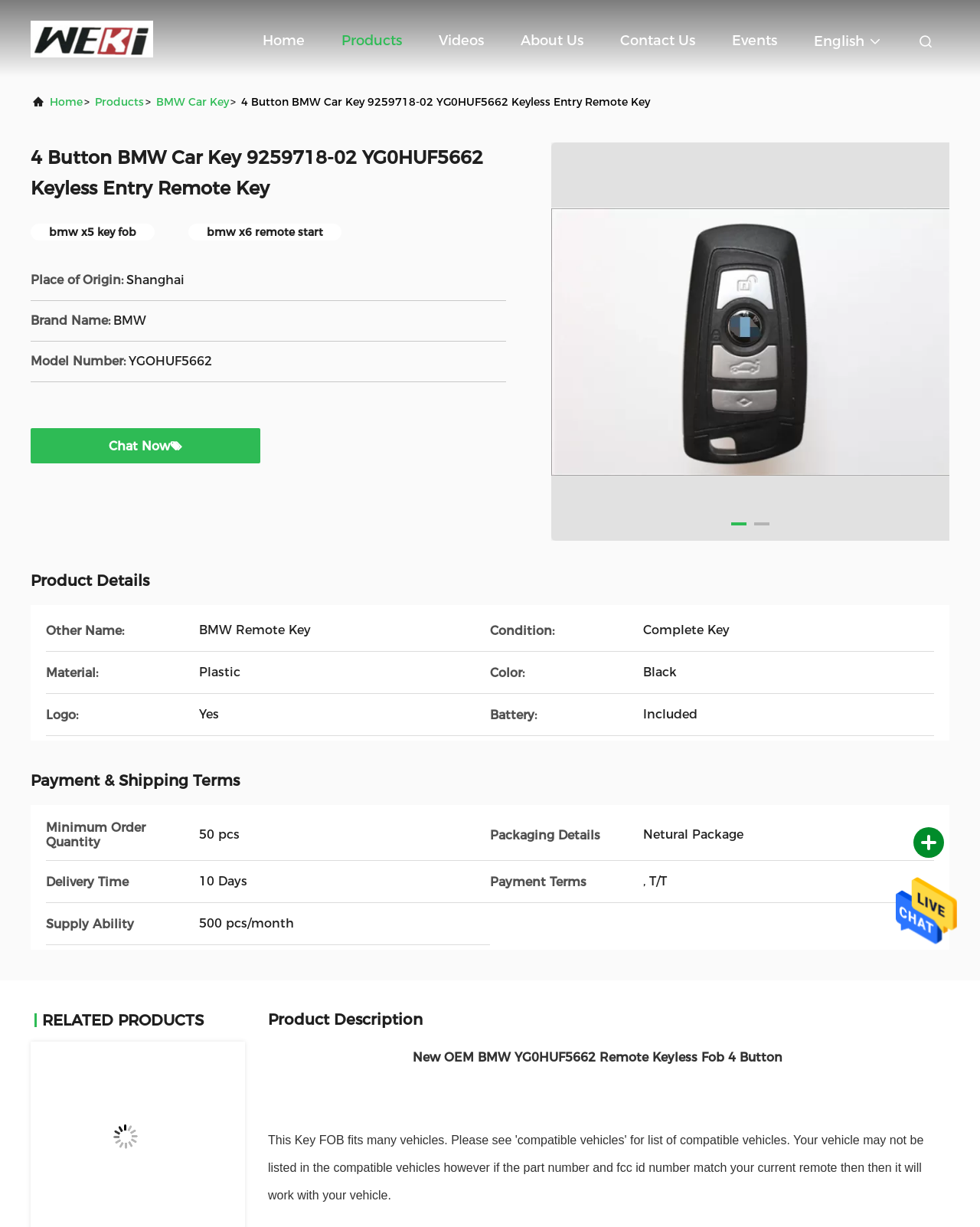Locate the bounding box coordinates of the clickable region to complete the following instruction: "Visit the 'Home' page."

[0.268, 0.014, 0.311, 0.051]